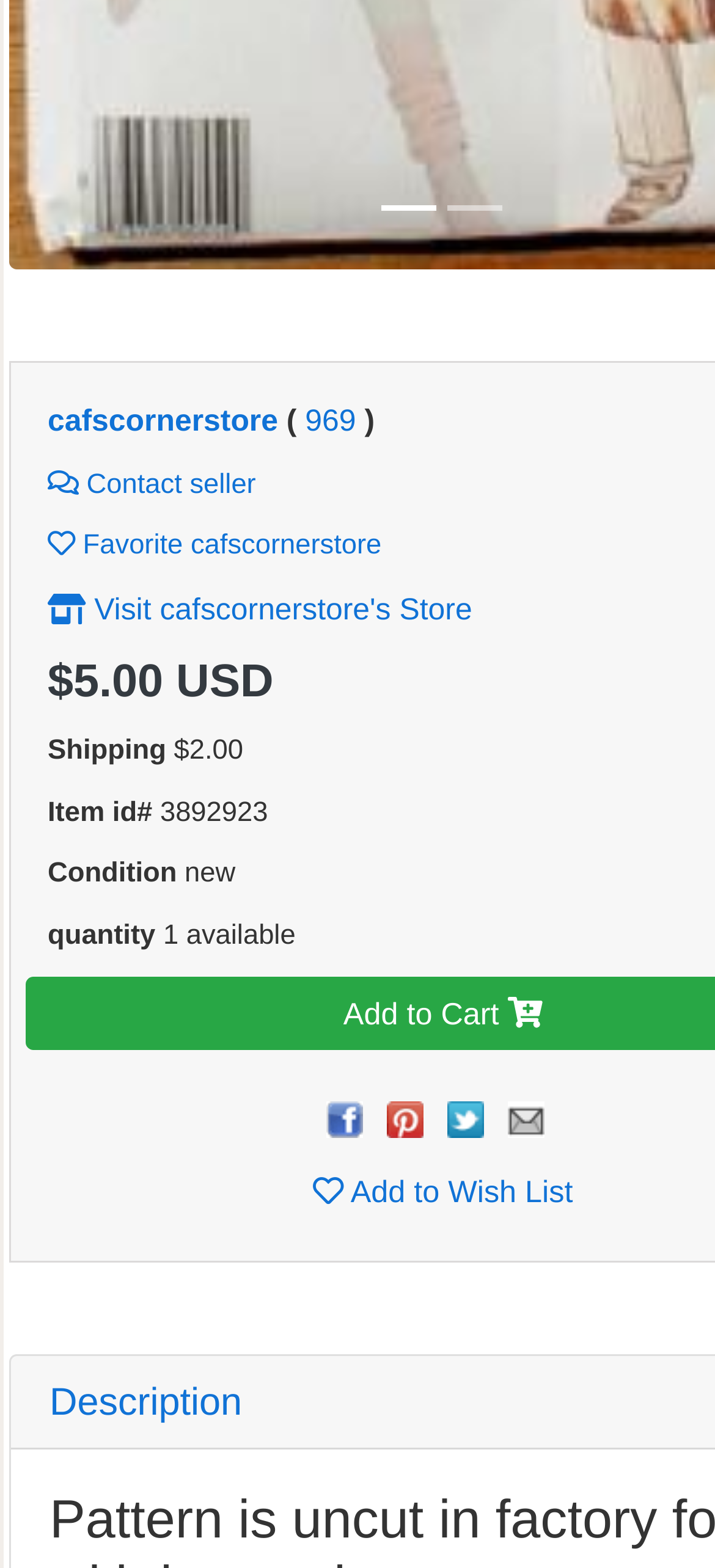Could you provide the bounding box coordinates for the portion of the screen to click to complete this instruction: "Contact seller"?

[0.067, 0.299, 0.358, 0.319]